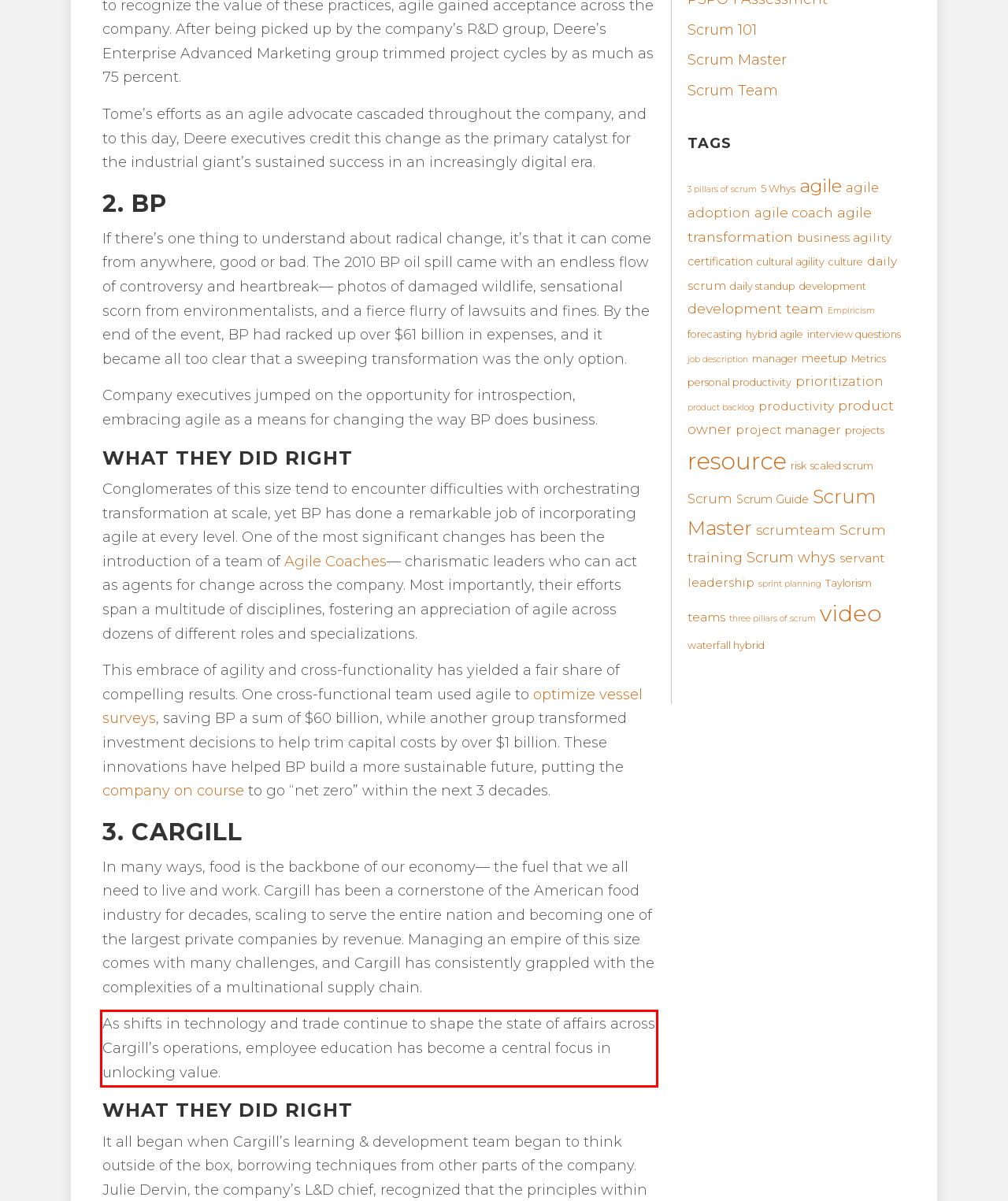You have a screenshot of a webpage with a red bounding box. Use OCR to generate the text contained within this red rectangle.

As shifts in technology and trade continue to shape the state of affairs across Cargill’s operations, employee education has become a central focus in unlocking value.